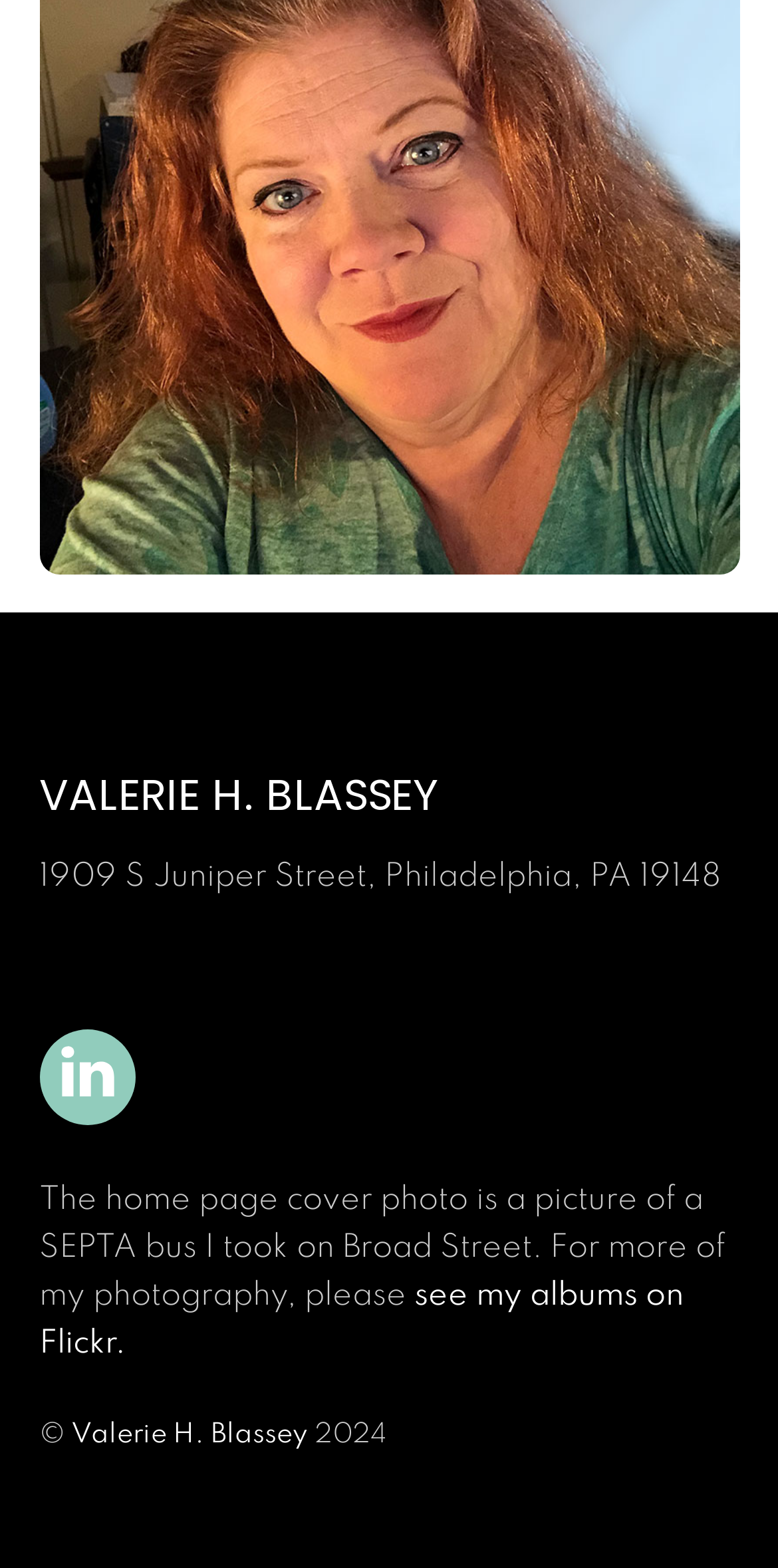What is the subject of the home page cover photo?
Answer the question using a single word or phrase, according to the image.

SEPTA bus